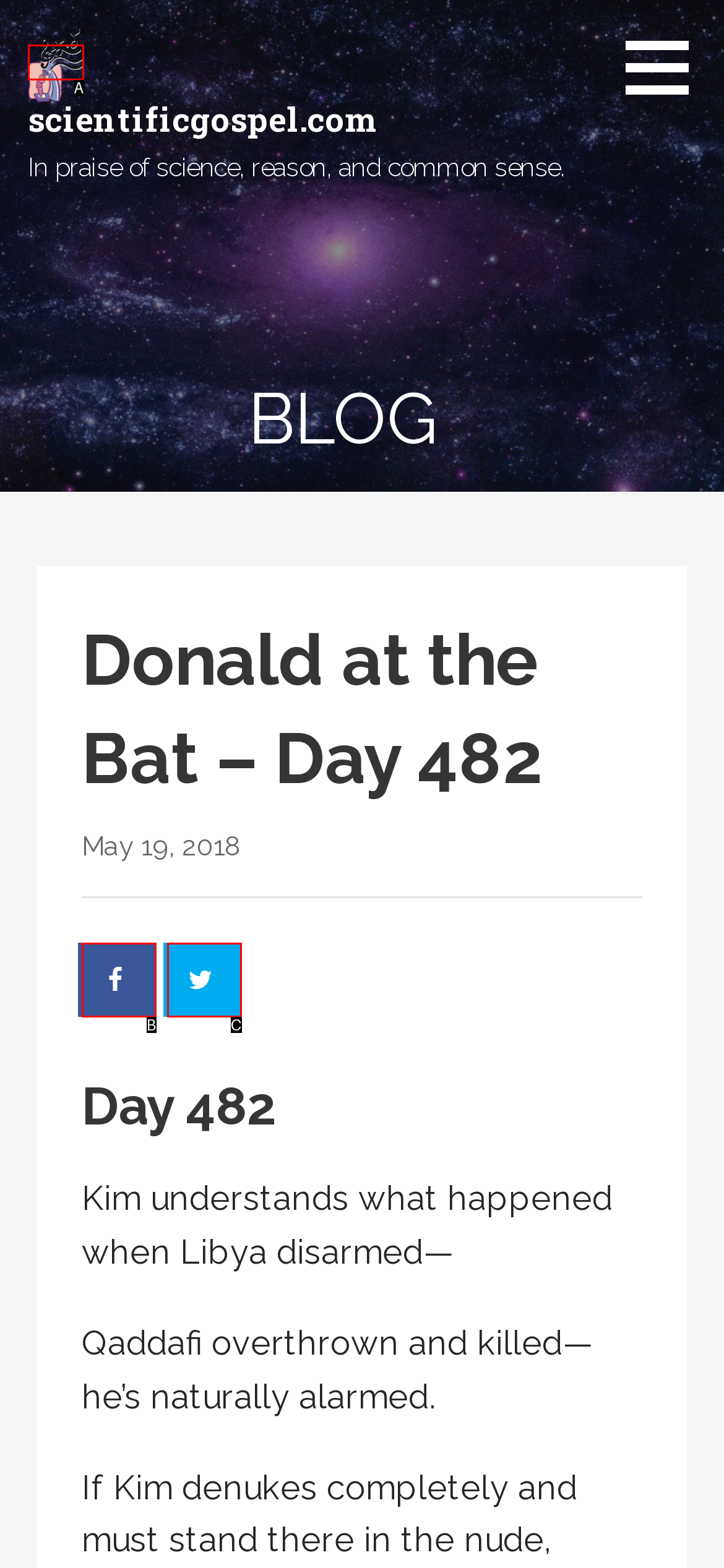Find the HTML element that matches the description: parent_node: scientificgospel.com
Respond with the corresponding letter from the choices provided.

A